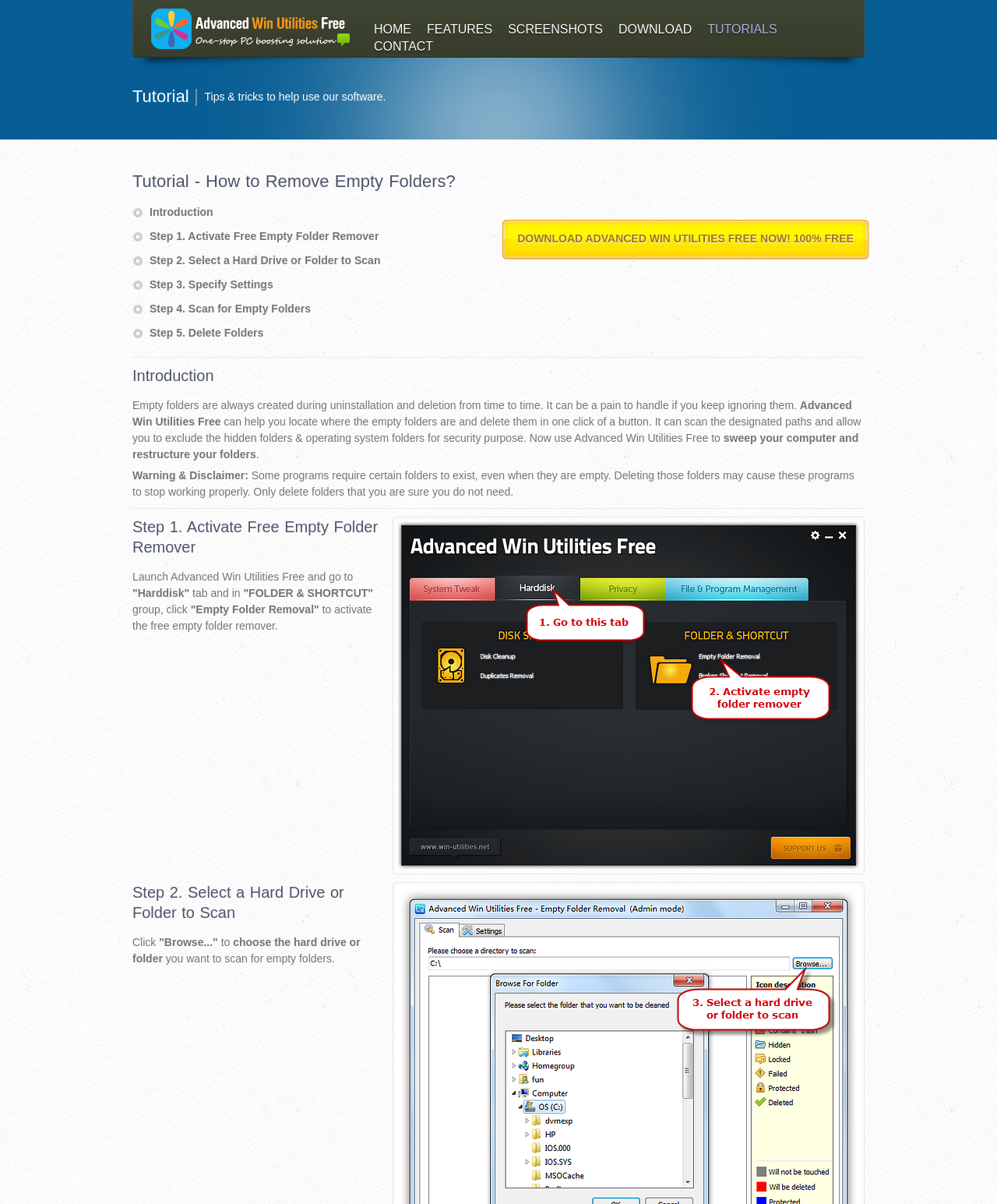Find the bounding box coordinates of the clickable area required to complete the following action: "Show the coupon code".

None